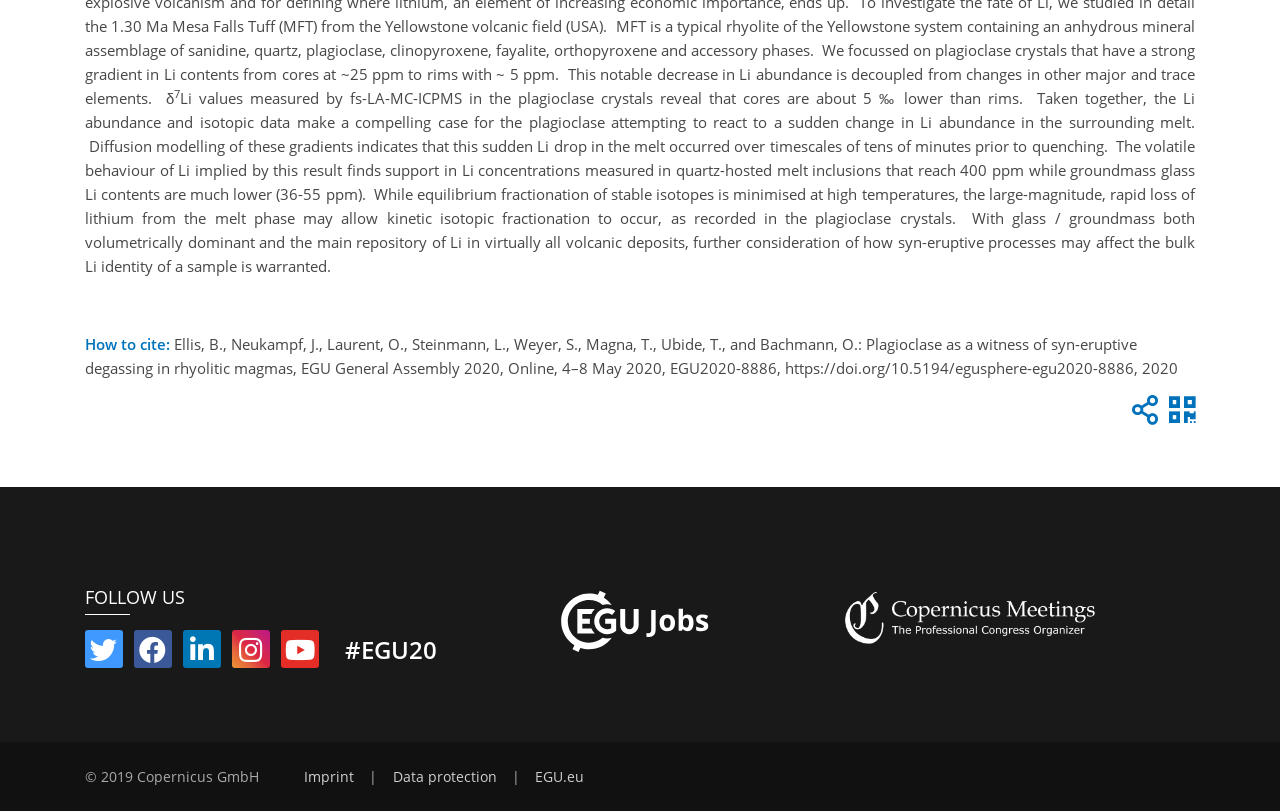Provide the bounding box coordinates of the HTML element described as: "Data protection". The bounding box coordinates should be four float numbers between 0 and 1, i.e., [left, top, right, bottom].

[0.307, 0.947, 0.388, 0.969]